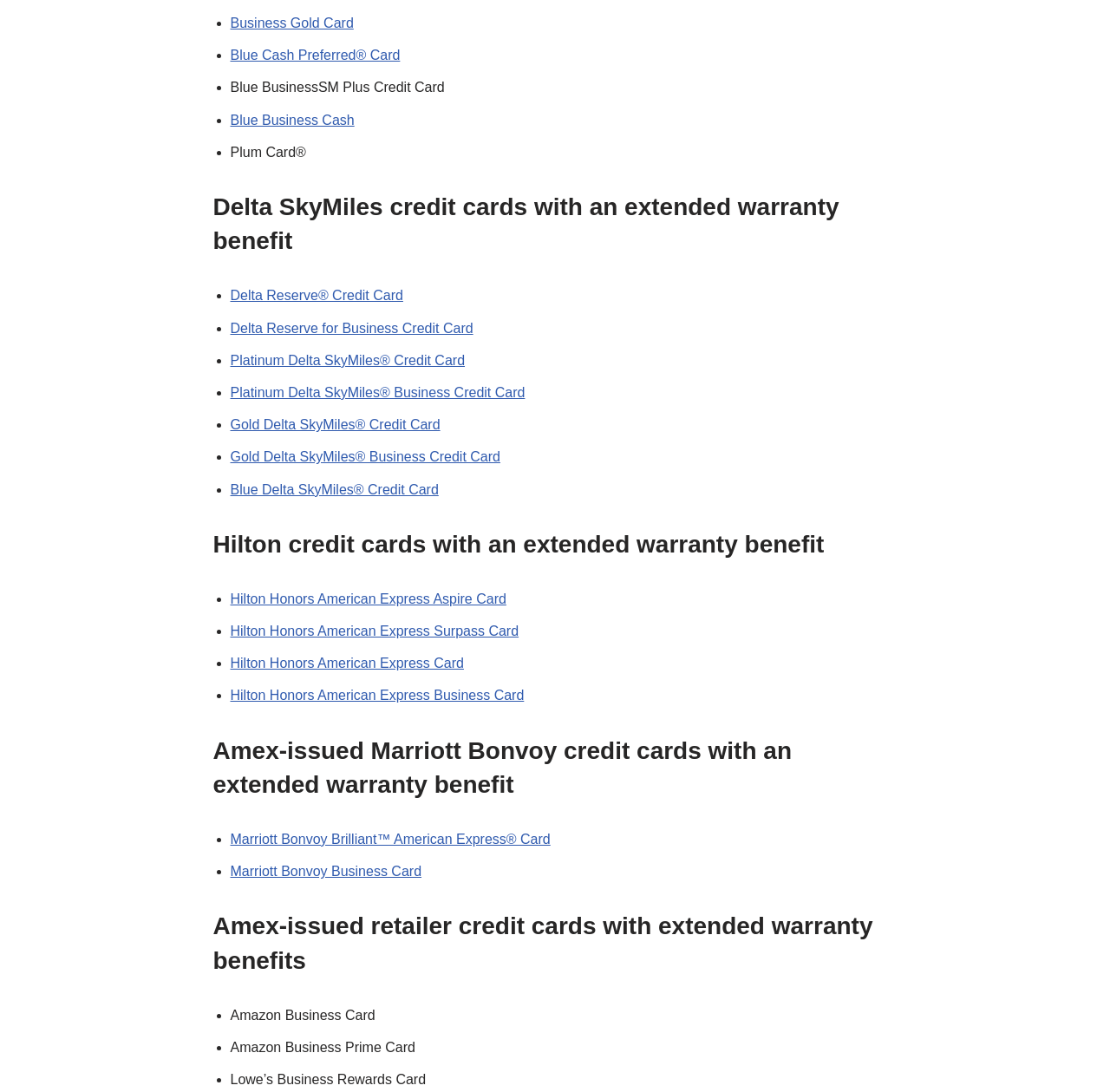Please find the bounding box coordinates of the element's region to be clicked to carry out this instruction: "Contact the consultant".

None